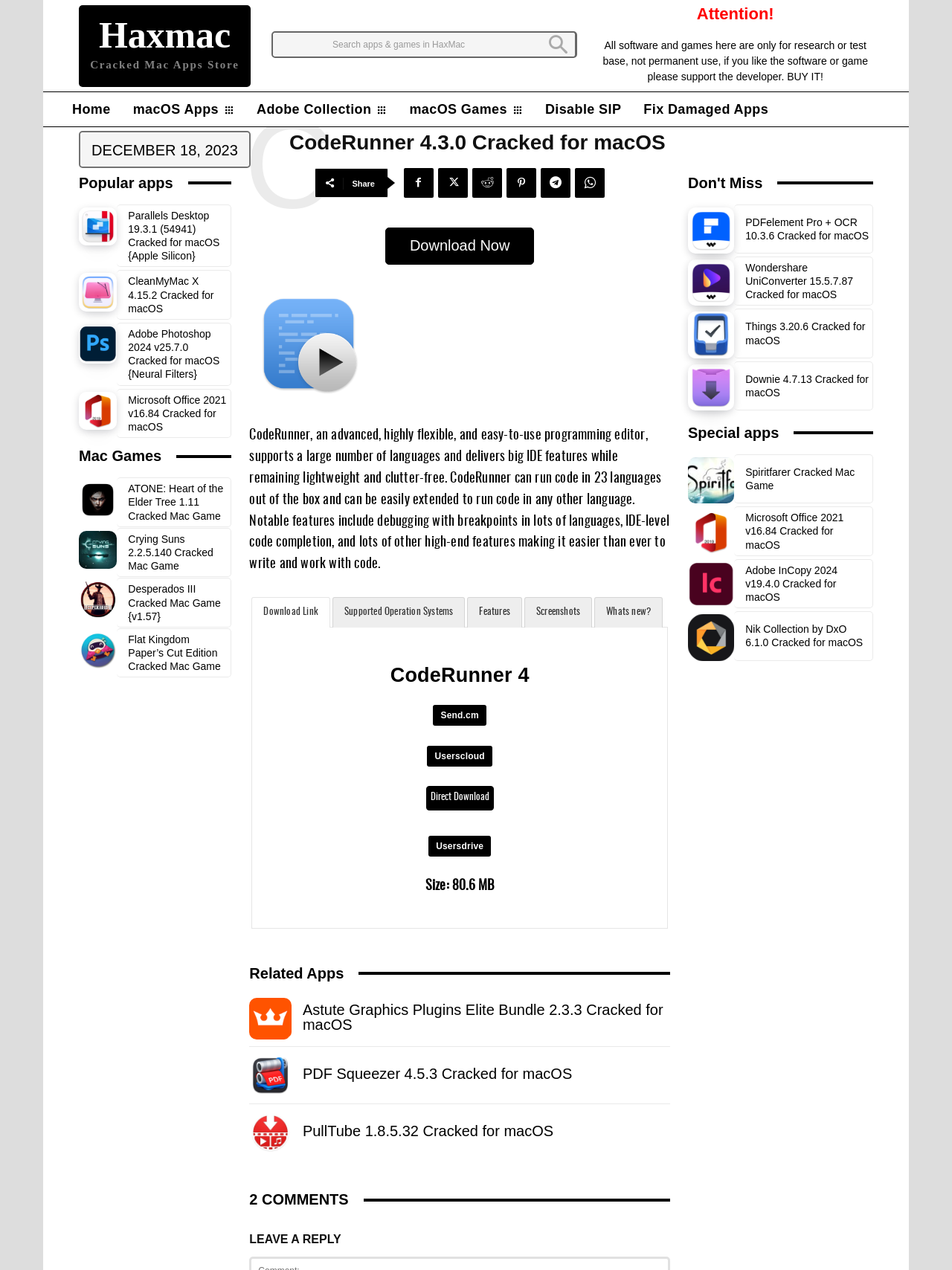Identify the bounding box coordinates for the region of the element that should be clicked to carry out the instruction: "Check Related Apps". The bounding box coordinates should be four float numbers between 0 and 1, i.e., [left, top, right, bottom].

[0.262, 0.758, 0.704, 0.775]